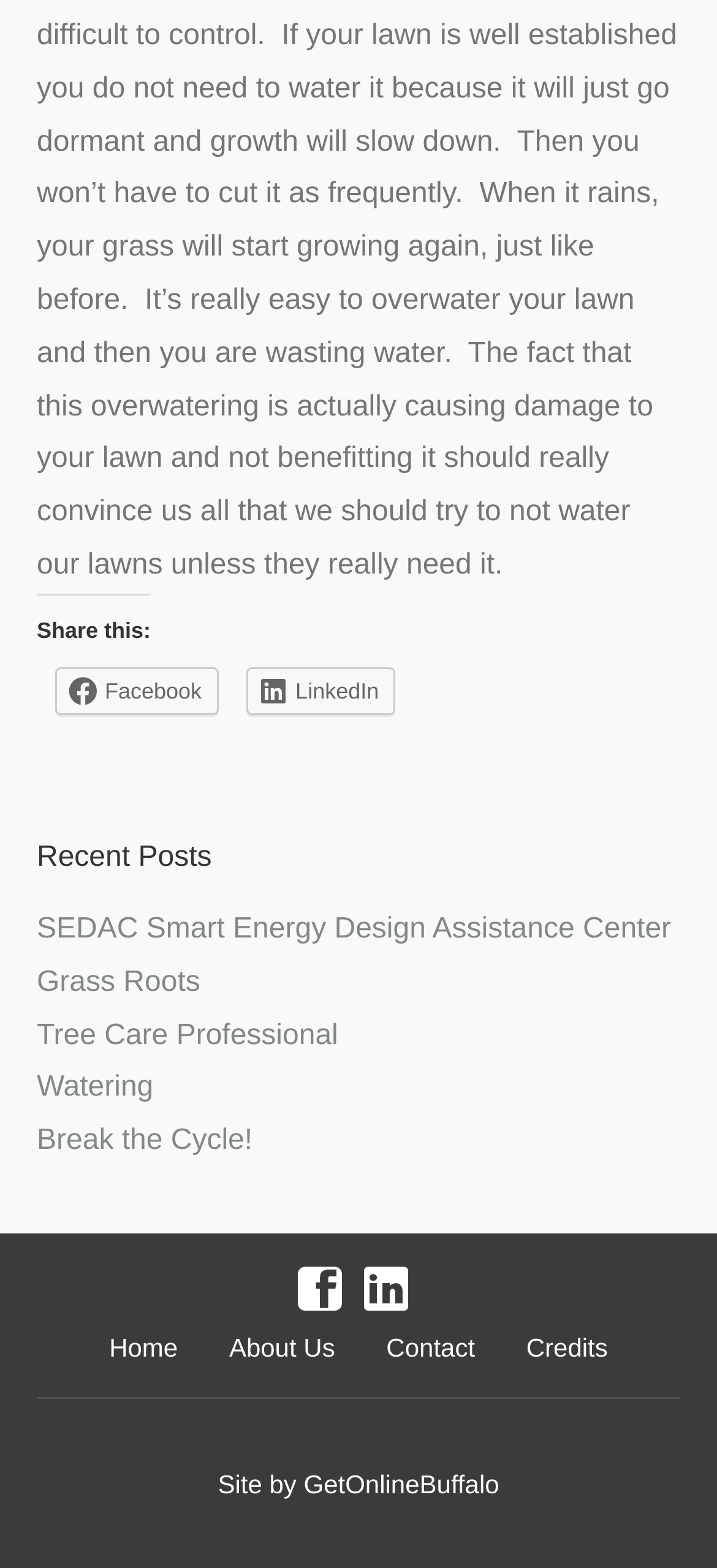Find the bounding box coordinates of the element you need to click on to perform this action: 'Contact us'. The coordinates should be represented by four float values between 0 and 1, in the format [left, top, right, bottom].

[0.539, 0.846, 0.662, 0.874]